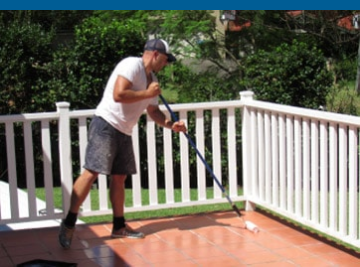Offer a detailed narrative of the image.

The image shows a man engaged in a home repair task on a tiled outdoor balcony. He is standing on a terracotta tiled floor, using a paint roller attached to a long handle to apply a waterproofing membrane. The man is wearing a short-sleeve white shirt, dark shorts, and a cap, suggesting he is prepared for an outdoor environment. In the background, a white railing encloses the balcony, and lush greenery is visible, indicating a sunny, pleasant setting. This scene likely illustrates the process of waterproofing, aligning with themes of home maintenance and repair highlighted on the associated webpage, particularly on the importance of waterproofing for areas like balconies and showers.